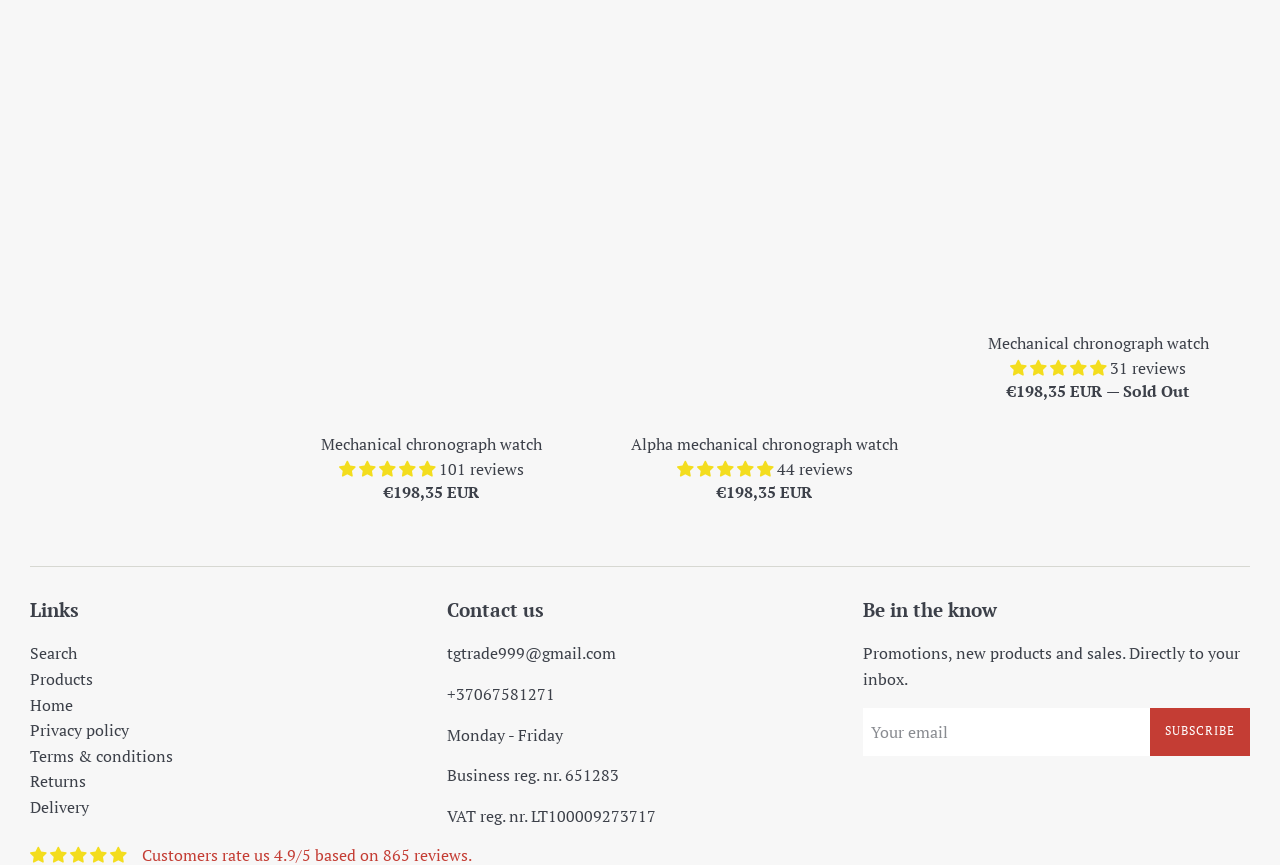Please identify the bounding box coordinates of the clickable region that I should interact with to perform the following instruction: "Click the Mechanical chronograph watch - ALPHA EUROPE link". The coordinates should be expressed as four float numbers between 0 and 1, i.e., [left, top, right, bottom].

[0.219, 0.021, 0.456, 0.488]